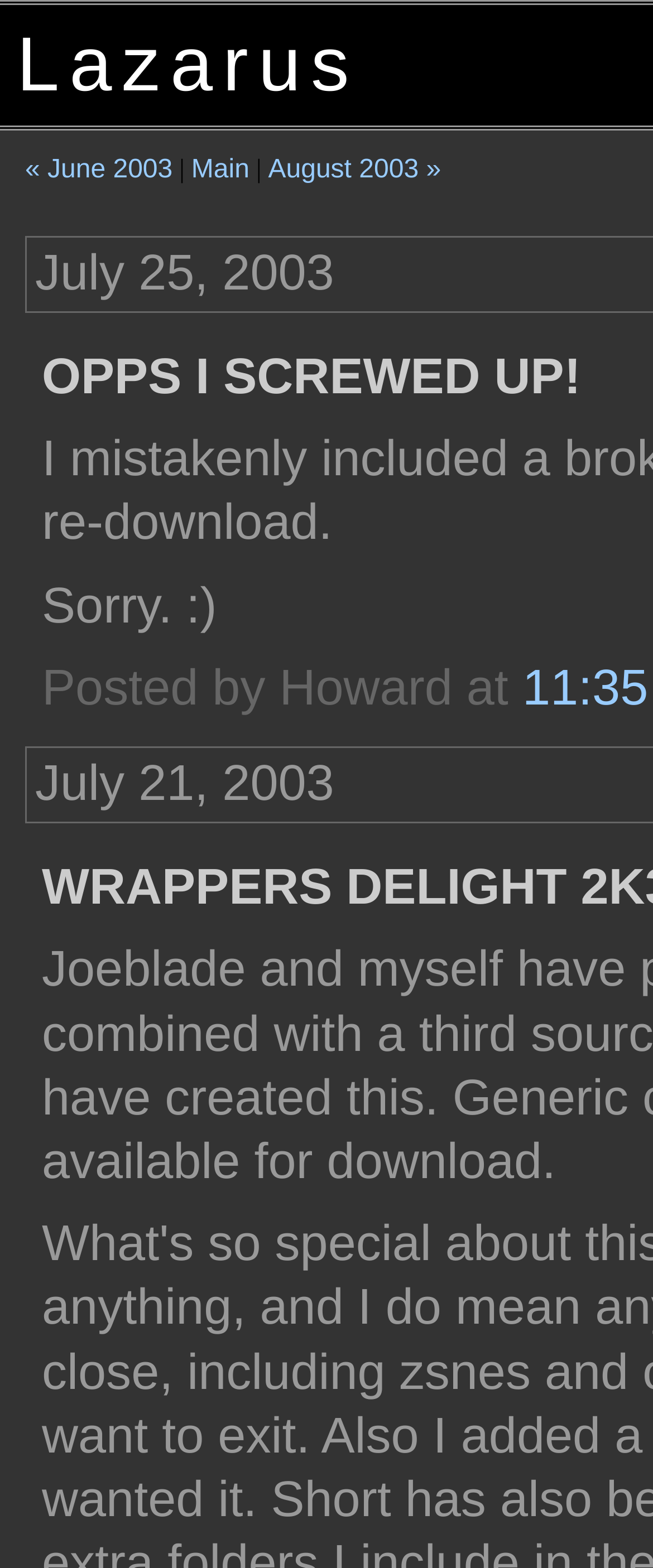Determine the bounding box coordinates for the UI element matching this description: "« June 2003".

[0.038, 0.099, 0.264, 0.117]